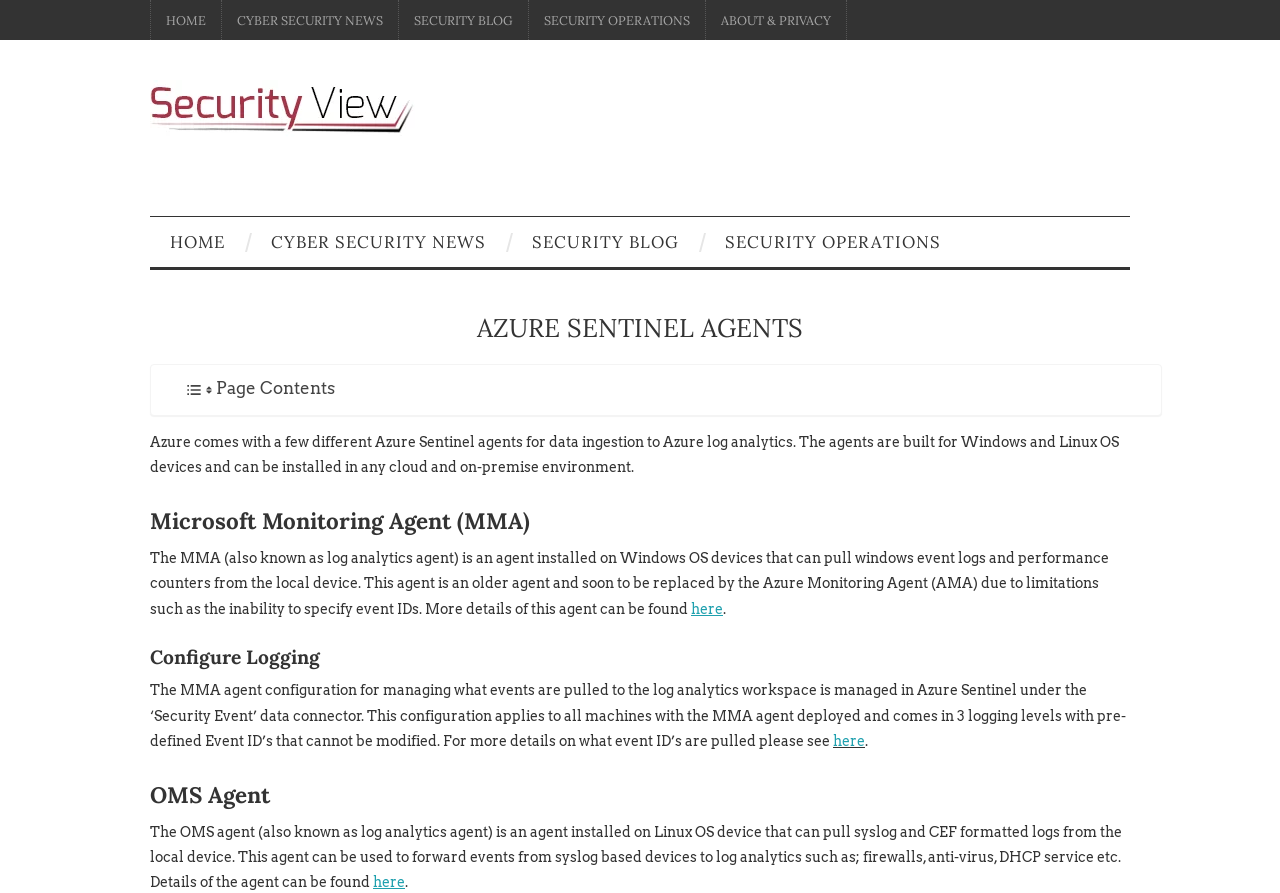Please find the bounding box coordinates of the clickable region needed to complete the following instruction: "Select the 'band collar' option". The bounding box coordinates must consist of four float numbers between 0 and 1, i.e., [left, top, right, bottom].

None